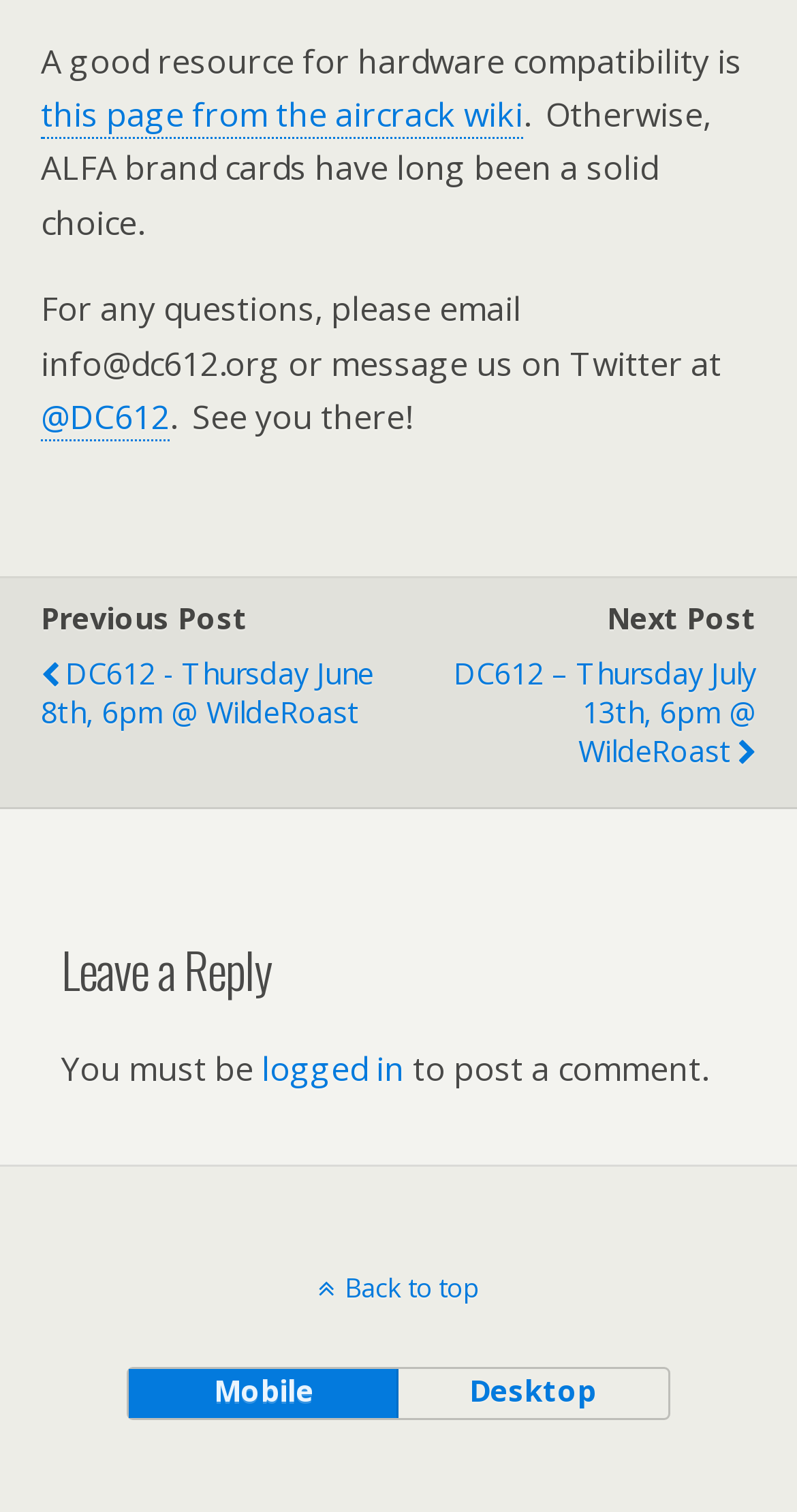Please provide the bounding box coordinates for the element that needs to be clicked to perform the instruction: "message DC612 on Twitter". The coordinates must consist of four float numbers between 0 and 1, formatted as [left, top, right, bottom].

[0.051, 0.261, 0.213, 0.292]